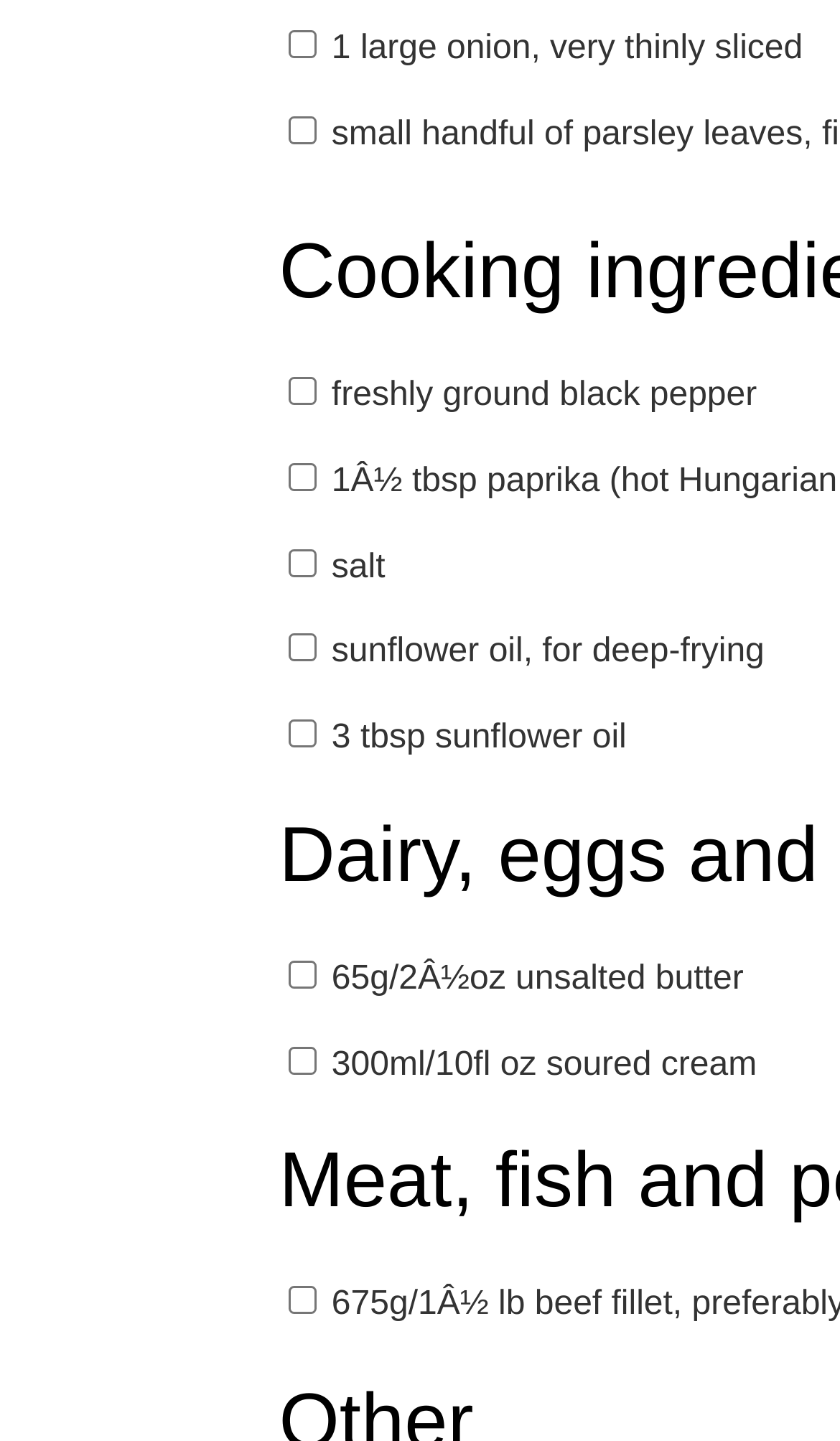Provide a one-word or short-phrase response to the question:
What is the last ingredient in the recipe?

beef fillet